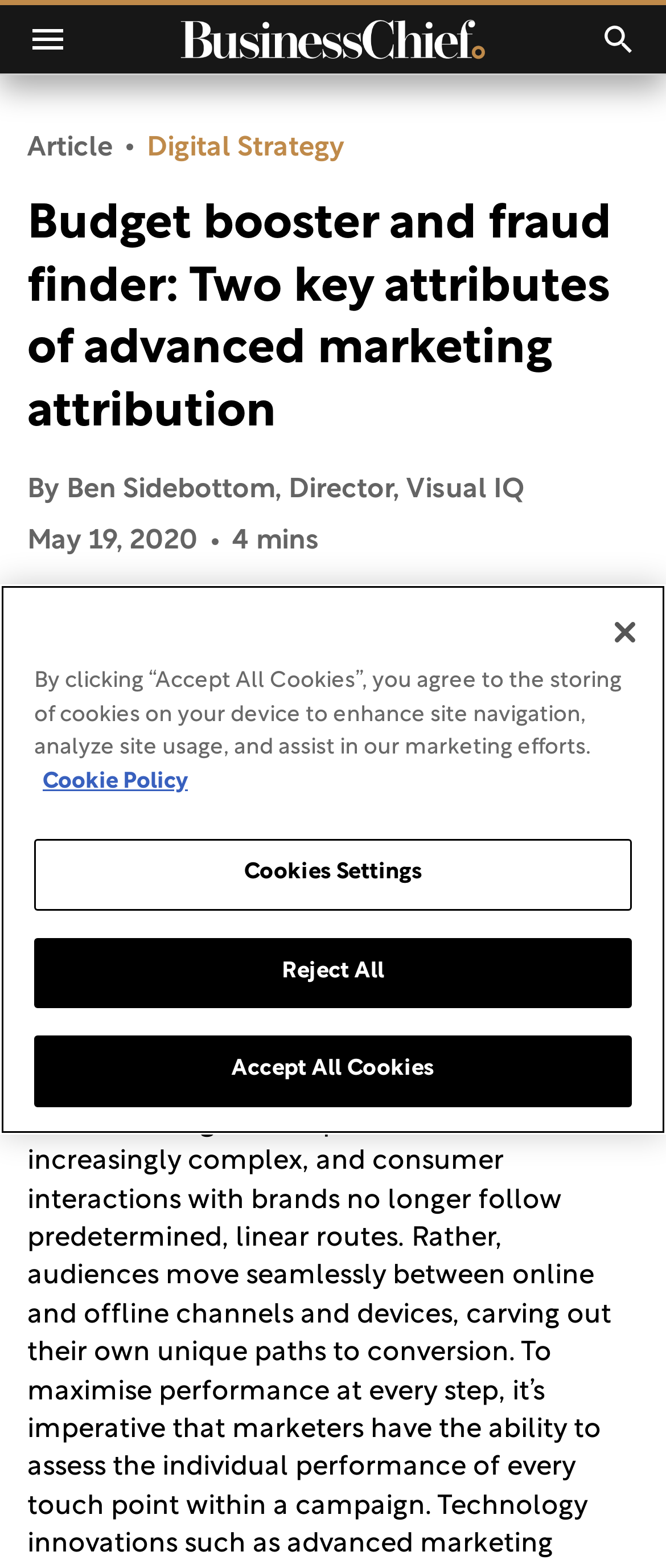Answer the question using only a single word or phrase: 
What is the estimated reading time of the article?

4 mins